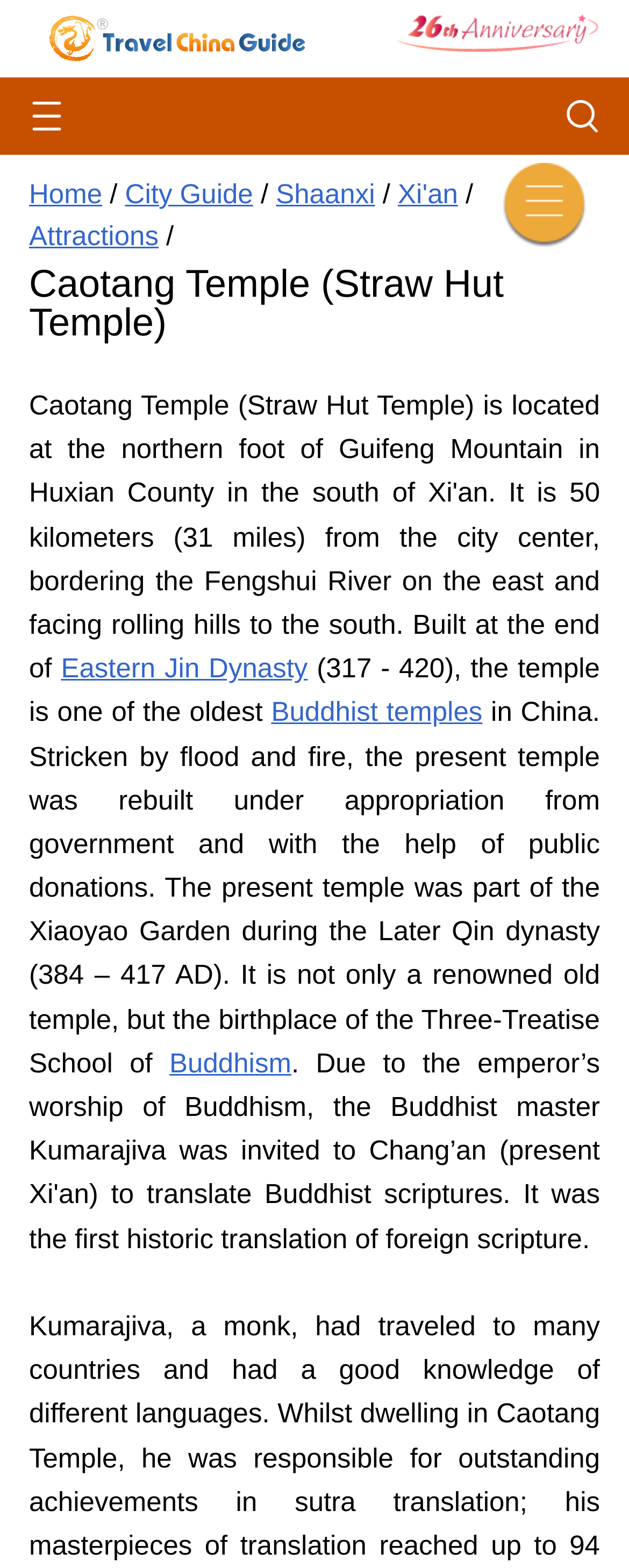What is the name of the temple?
Based on the screenshot, give a detailed explanation to answer the question.

The name of the temple can be found in the heading element 'Caotang Temple (Straw Hut Temple)' which is located at the top of the webpage.